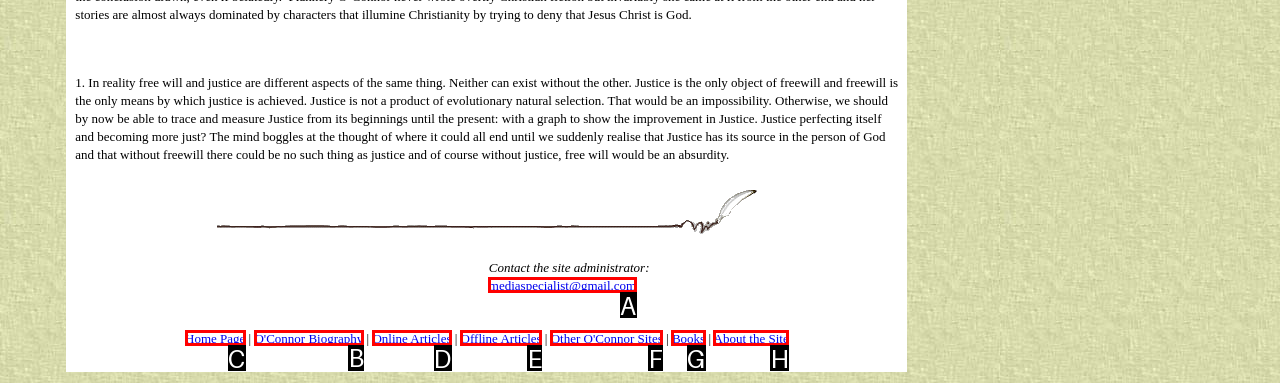Determine which letter corresponds to the UI element to click for this task: View O'Connor Biography
Respond with the letter from the available options.

B